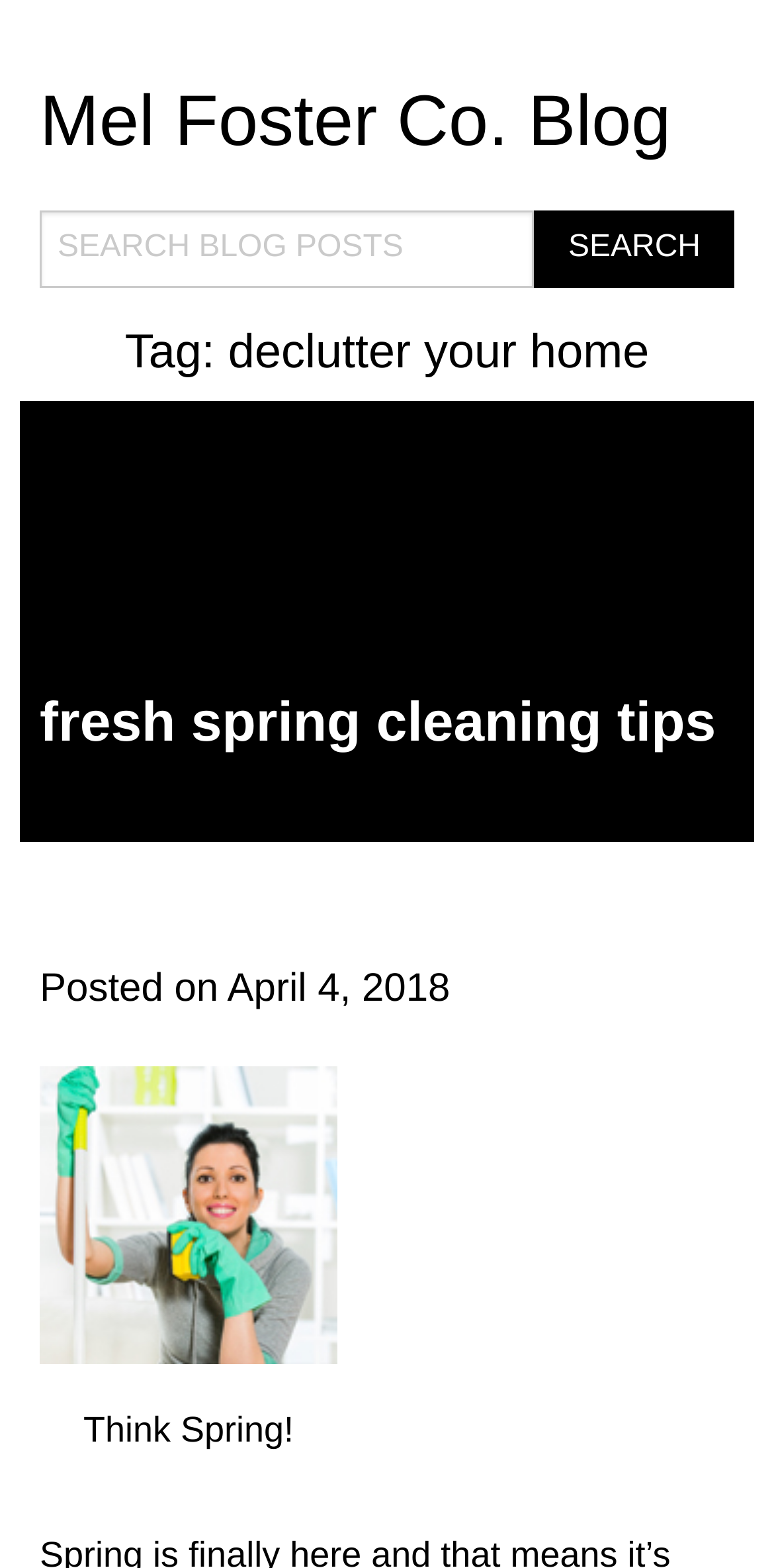What is the title of the blog post?
Ensure your answer is thorough and detailed.

I found the title of the blog post by looking at the heading 'fresh spring cleaning tips' which is a link and appears to be the title of the blog post.